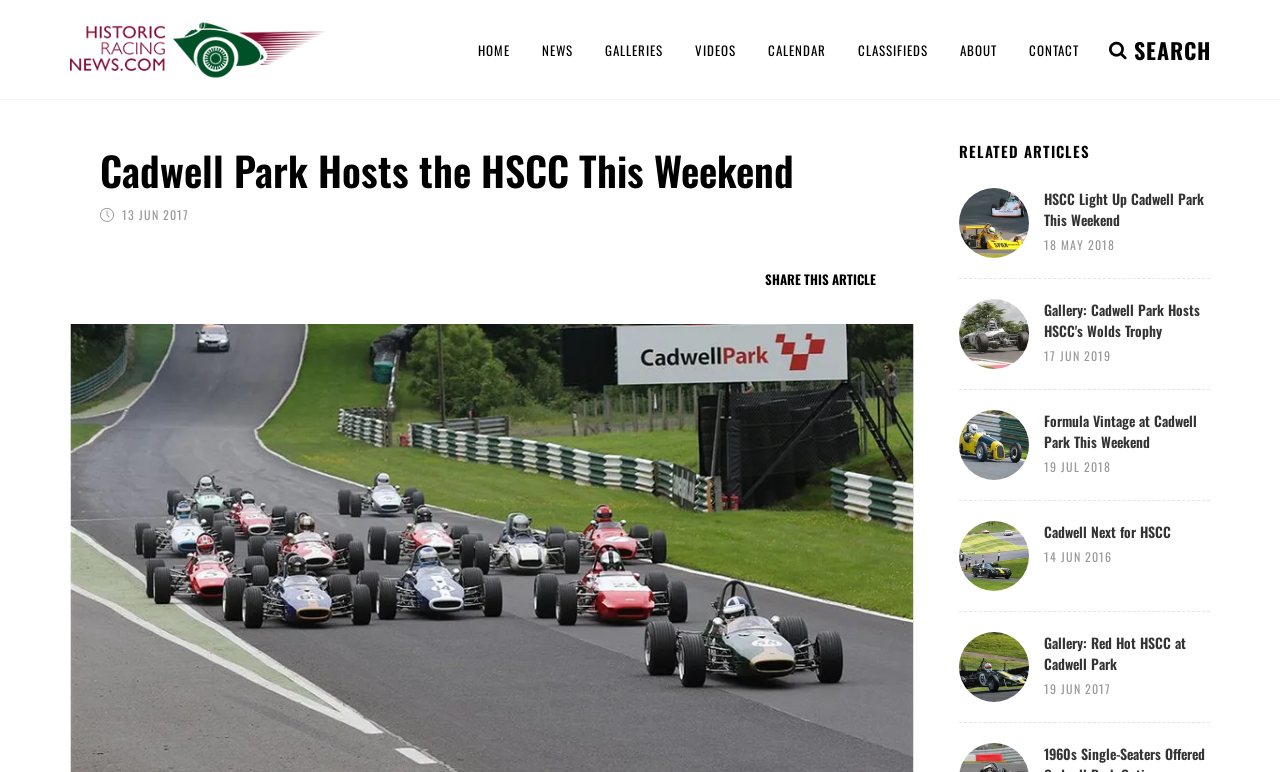Determine the bounding box coordinates of the clickable region to follow the instruction: "Contact us for more information".

None